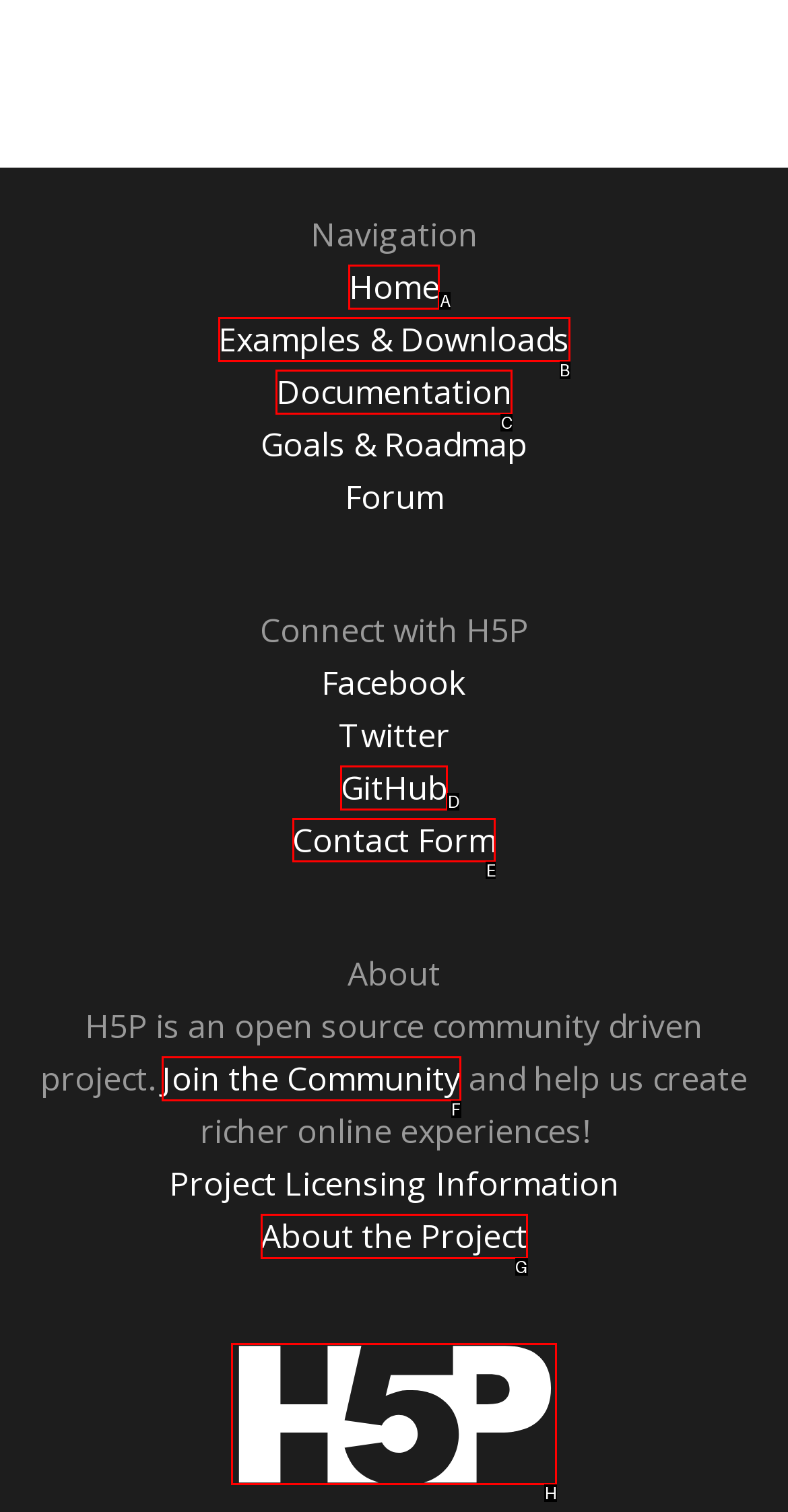Identify the correct choice to execute this task: contact us
Respond with the letter corresponding to the right option from the available choices.

E